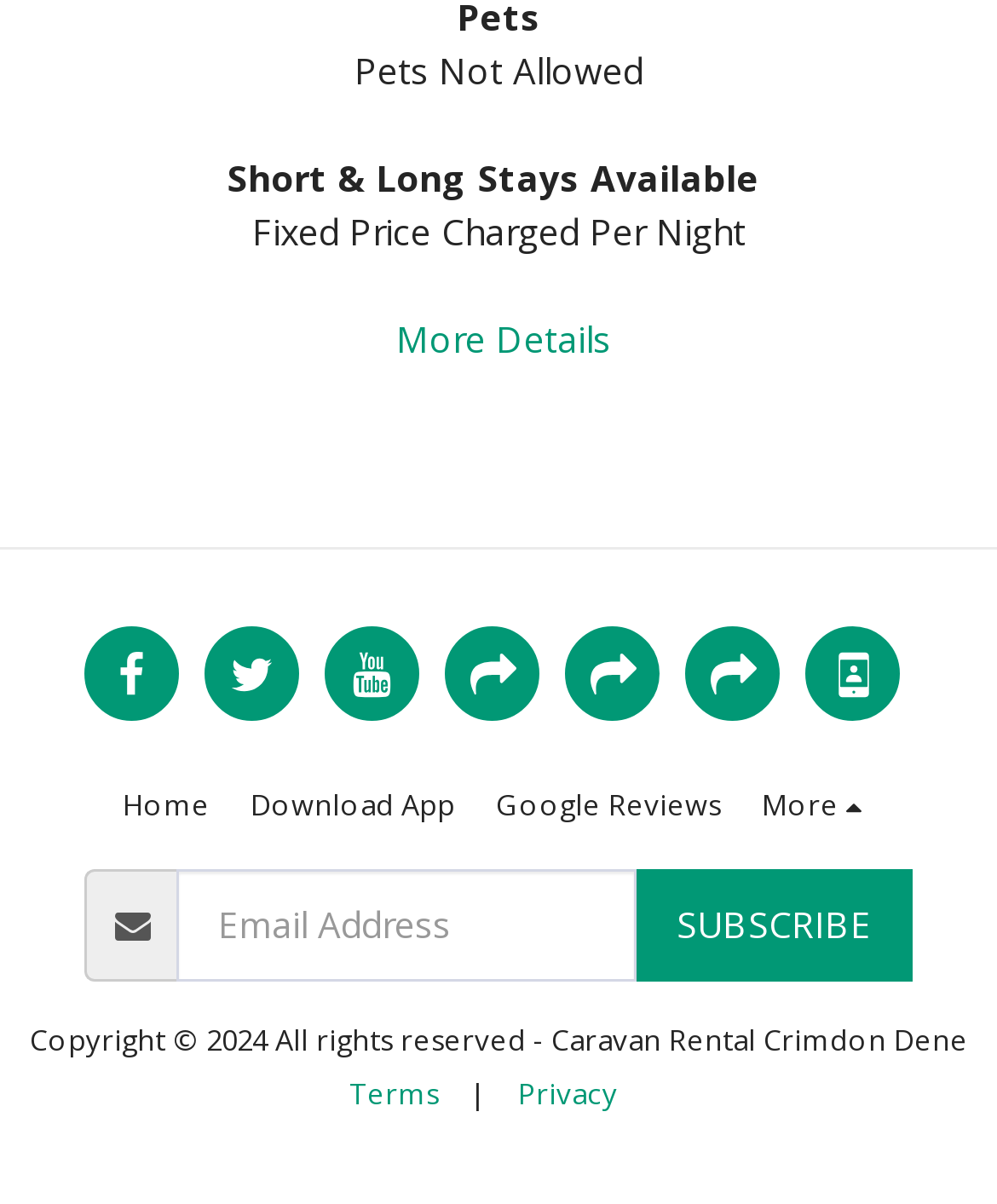Using the provided description: "Decline", find the bounding box coordinates of the corresponding UI element. The output should be four float numbers between 0 and 1, in the format [left, top, right, bottom].

None